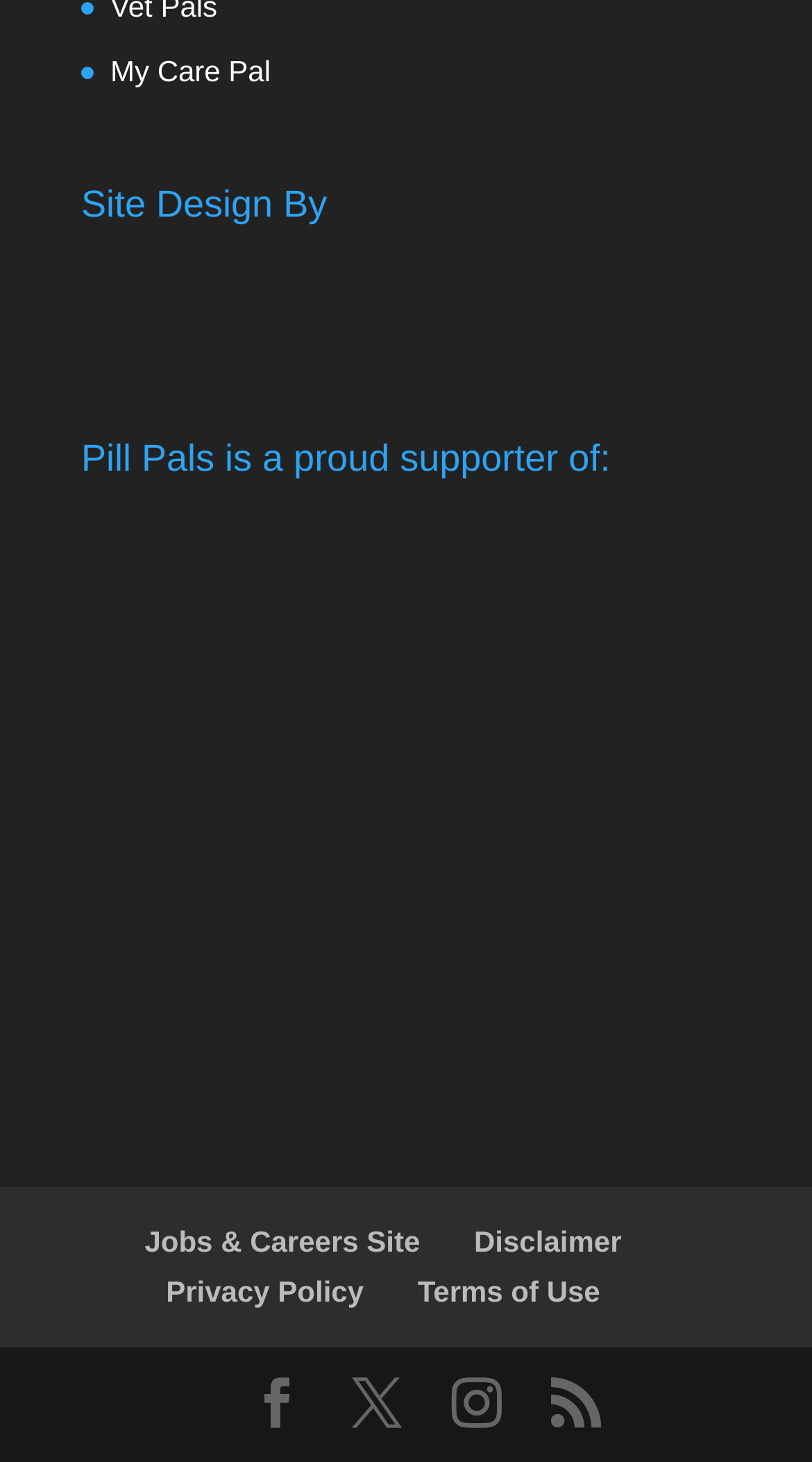What is the name of the organization that Pill Pals supports?
Based on the visual details in the image, please answer the question thoroughly.

Pill Pals is a proud supporter of 'justice for walter', as mentioned in the bottom-left corner of the webpage.